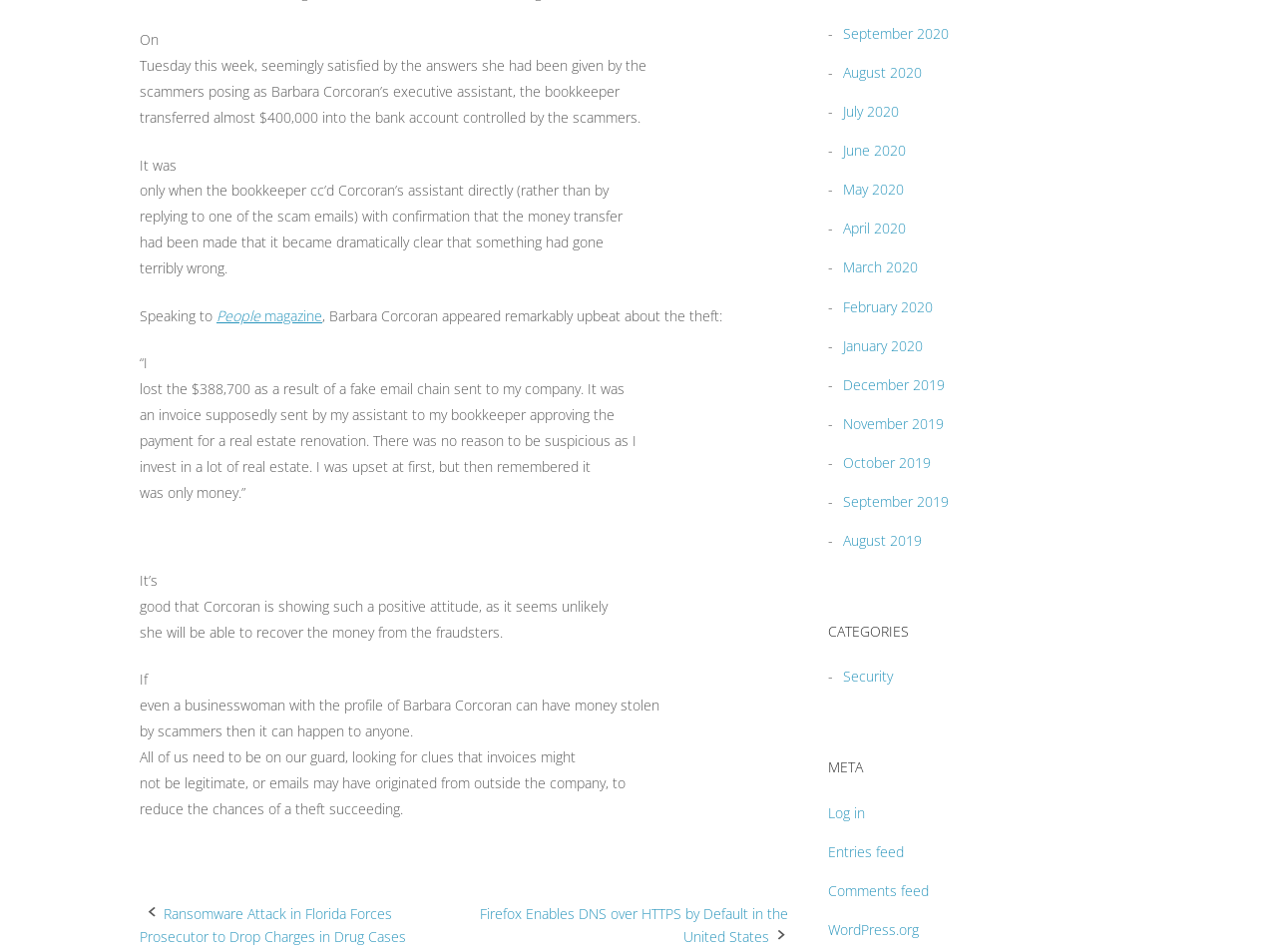Please find and report the bounding box coordinates of the element to click in order to perform the following action: "Go to previous page". The coordinates should be expressed as four float numbers between 0 and 1, in the format [left, top, right, bottom].

None